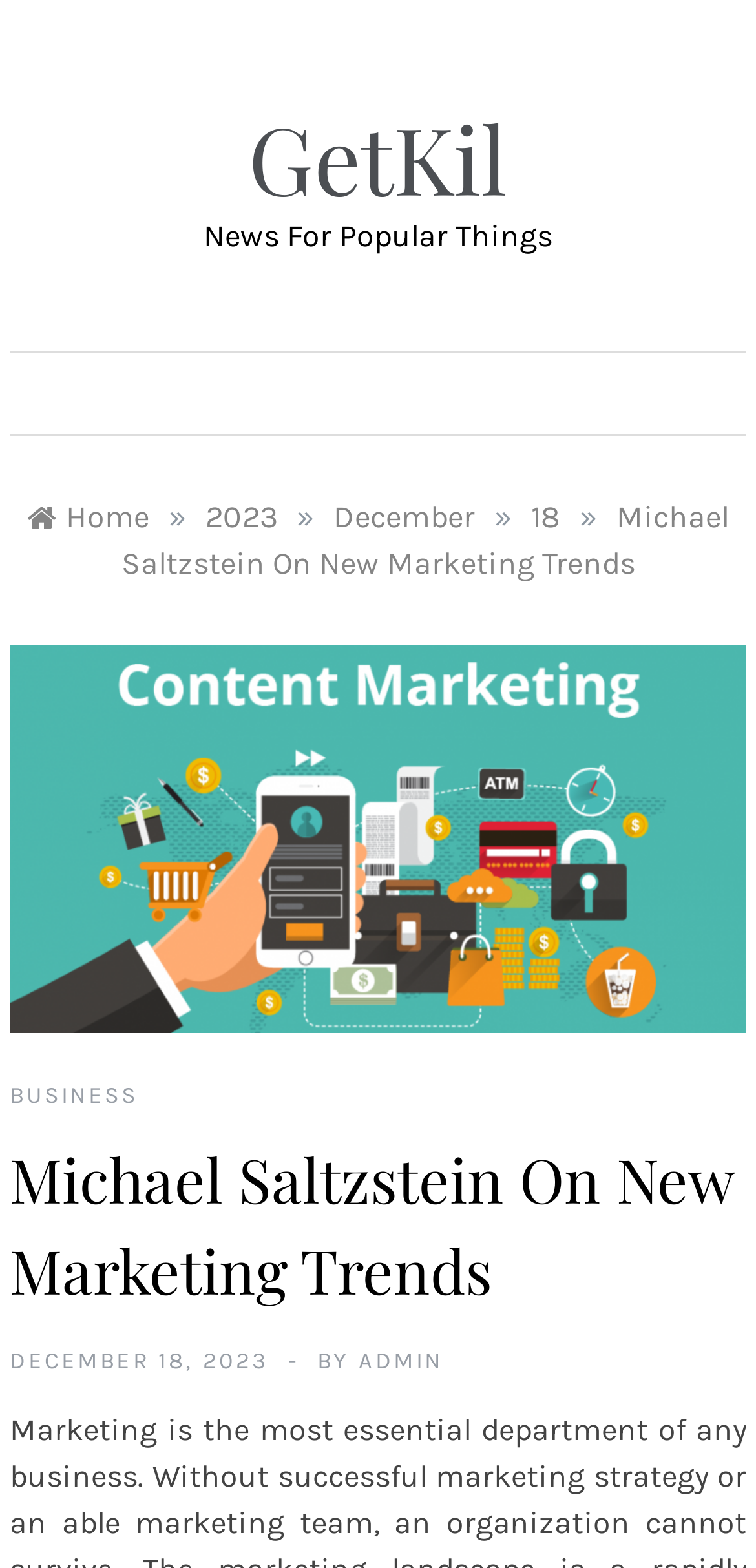What is the navigation menu item before '2023'?
Please utilize the information in the image to give a detailed response to the question.

I found the navigation menu item before '2023' by looking at the breadcrumbs navigation located at the top of the page, which shows the navigation path. The item before '2023' is 'Home', indicated by the link ' Home'.